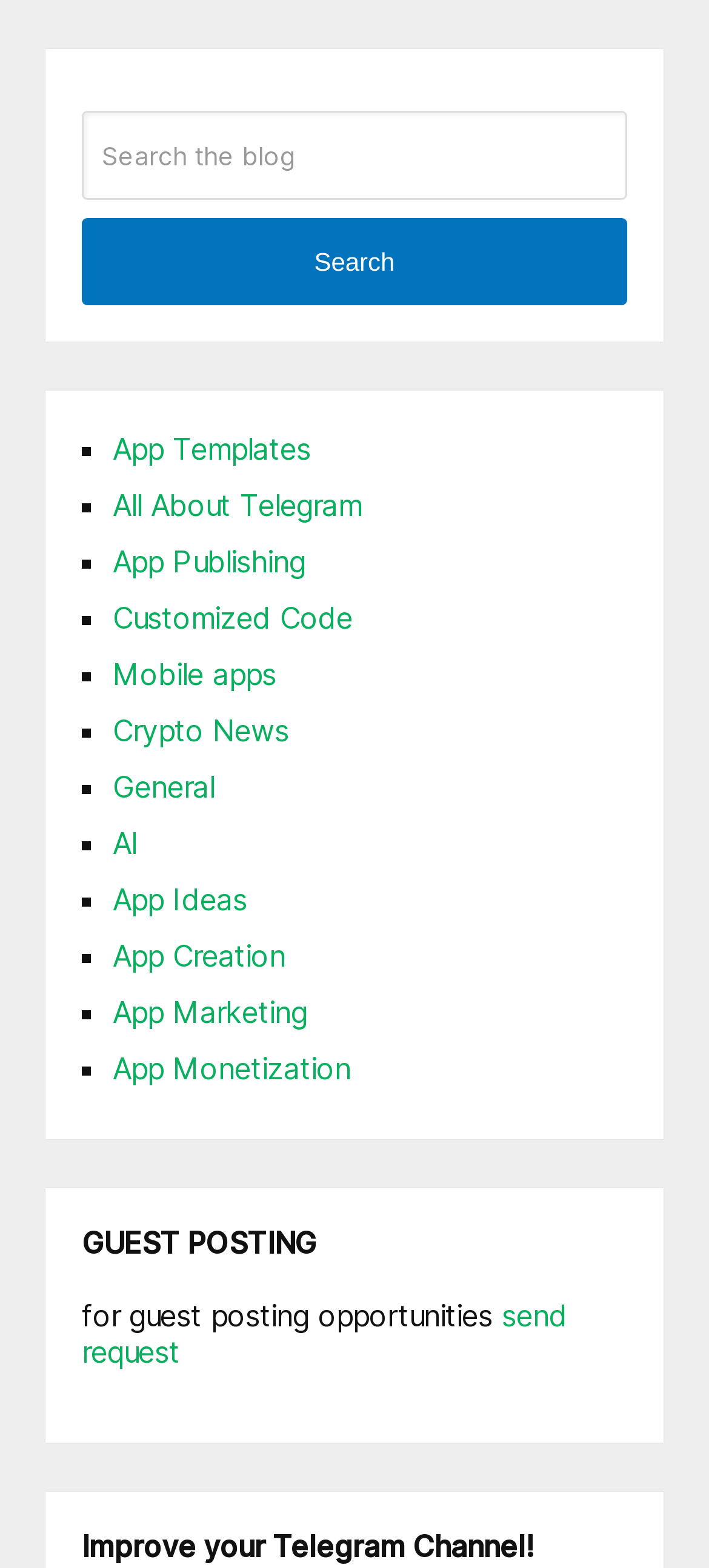Provide the bounding box coordinates of the HTML element this sentence describes: "All About Telegram". The bounding box coordinates consist of four float numbers between 0 and 1, i.e., [left, top, right, bottom].

[0.159, 0.311, 0.51, 0.334]